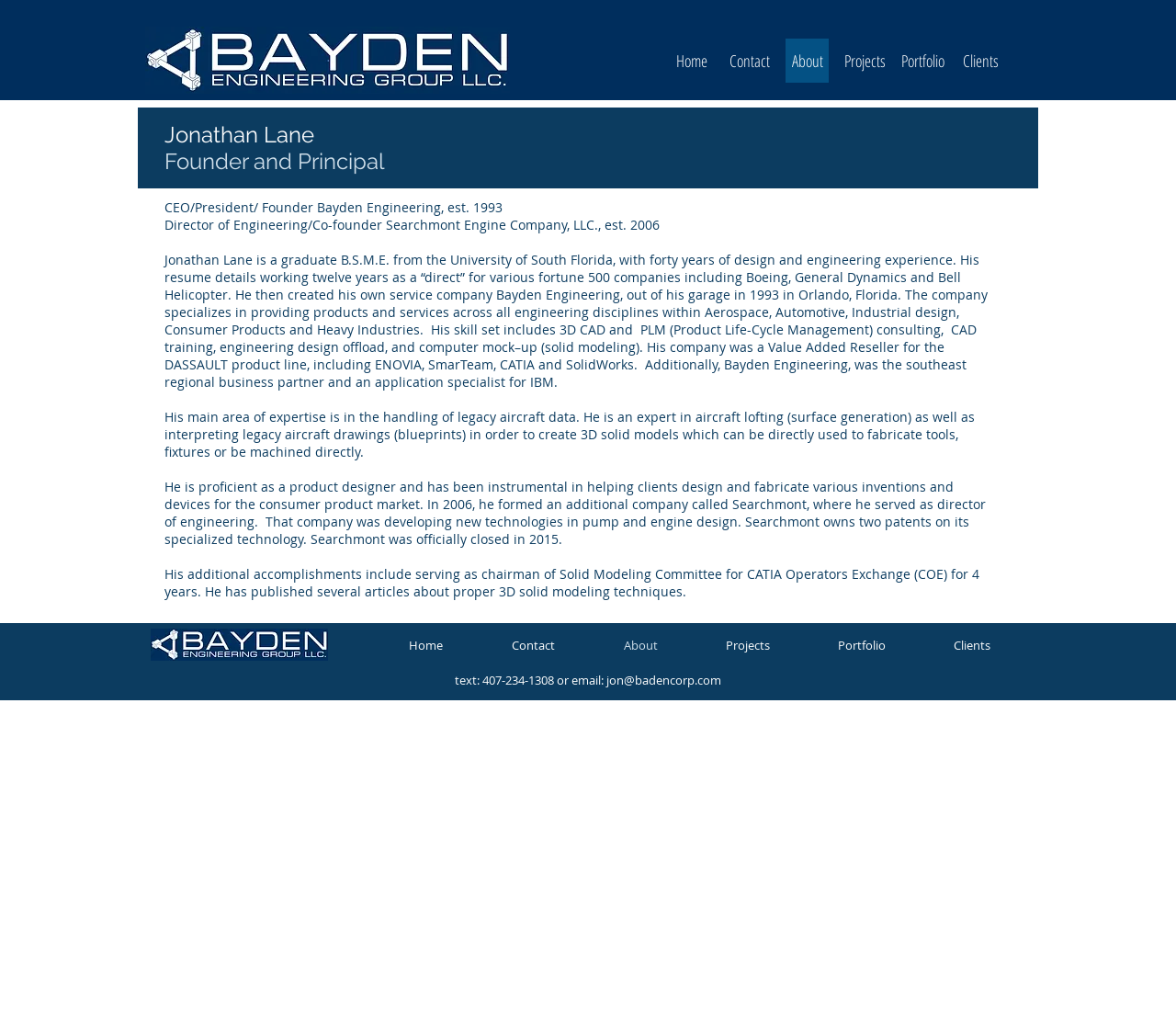Pinpoint the bounding box coordinates of the area that must be clicked to complete this instruction: "Check out Tomb Raider Definitive Edition".

None